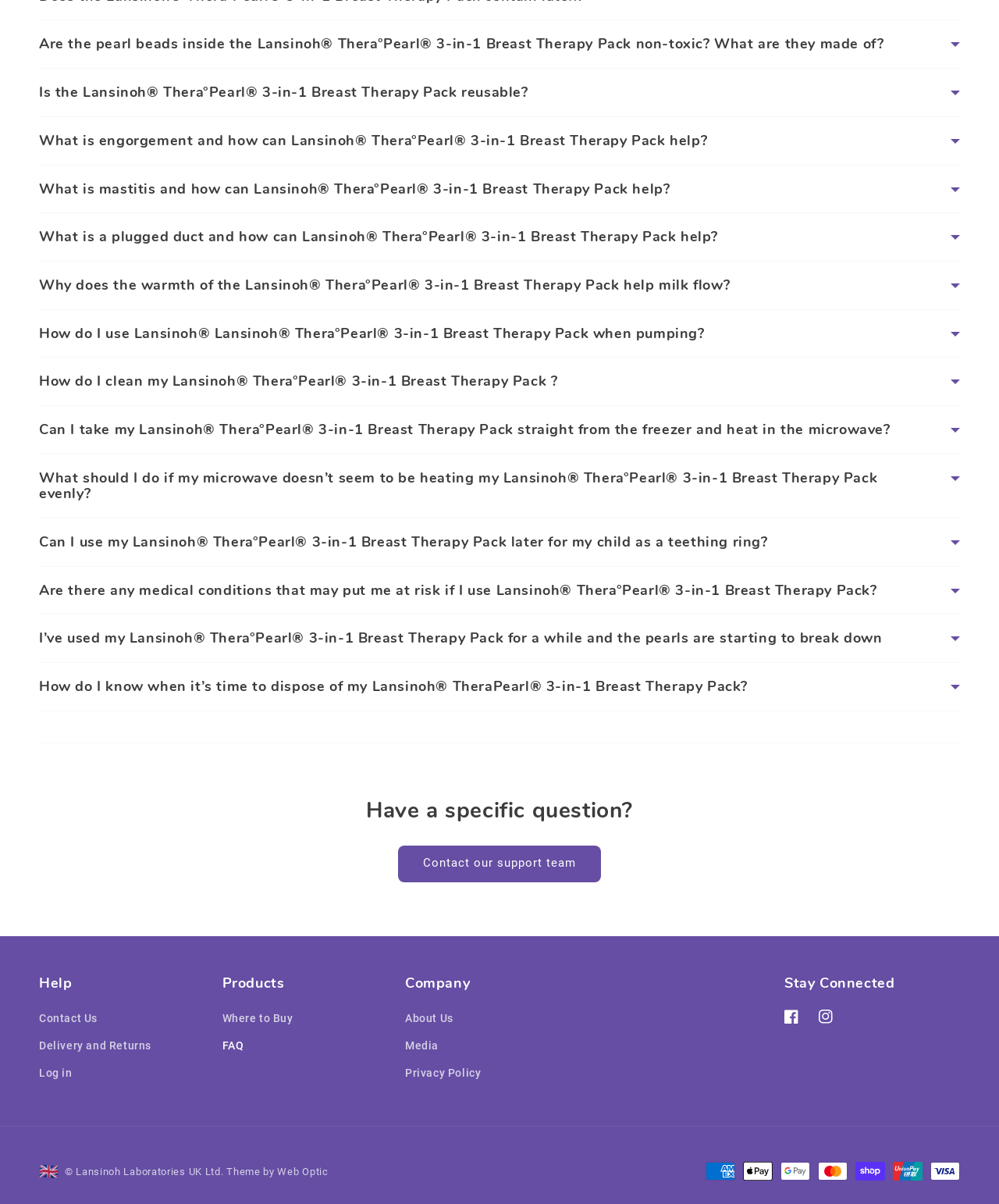Can Lansinoh TheraPearl 3-in-1 Breast Therapy Pack be used as a teething ring?
Refer to the image and respond with a one-word or short-phrase answer.

No